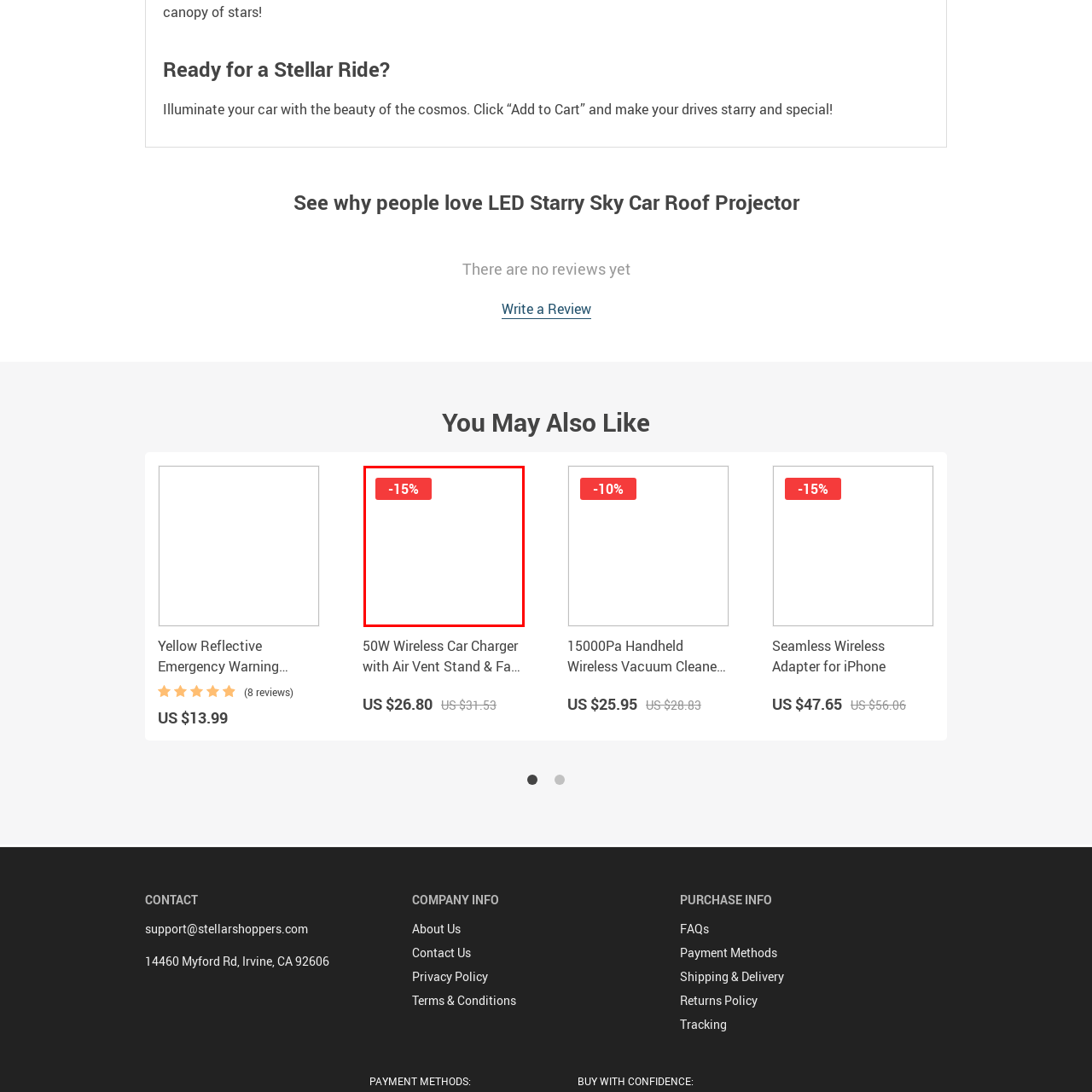Craft a detailed and vivid caption for the image that is highlighted by the red frame.

This image features a prominent red tag displaying a 15% discount. It is strategically placed to attract attention, highlighting a special offer for a featured product on the webpage. The discount tag is a crucial element in enticing potential customers to take advantage of the promotional pricing on the "50W Wireless Car Charger with Air Vent Stand & Fast Charging Station for iPhone & Samsung." This product is part of a curated selection aimed at enhancing the driving experience by providing convenience and efficiency with wireless charging. The visual emphasis on the discount serves to promote urgency, encouraging prospective buyers to make a purchase decision quickly.